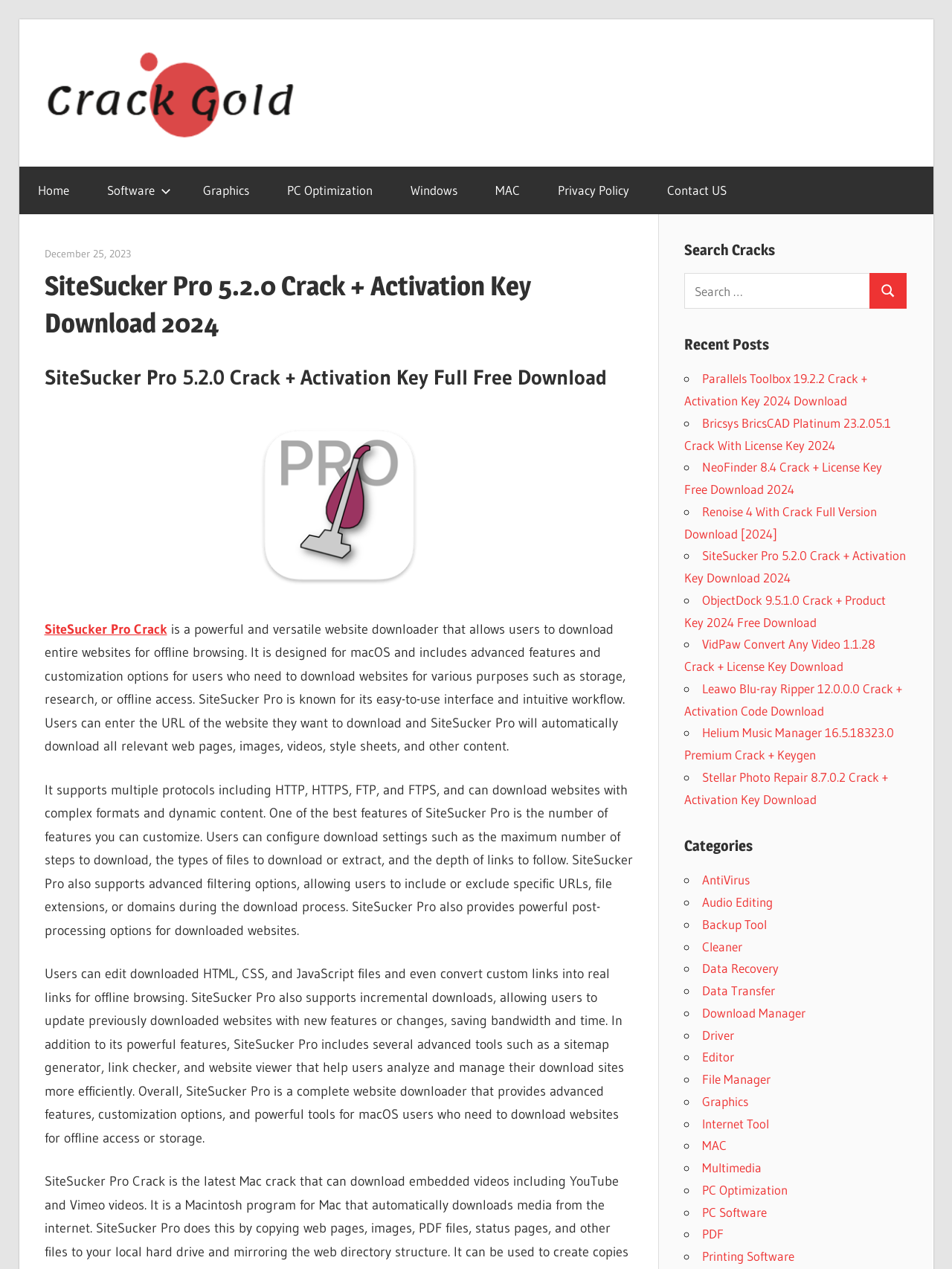Given the element description, predict the bounding box coordinates in the format (top-left x, top-left y, bottom-right x, bottom-right y), using floating point numbers between 0 and 1: PDF

[0.737, 0.966, 0.76, 0.979]